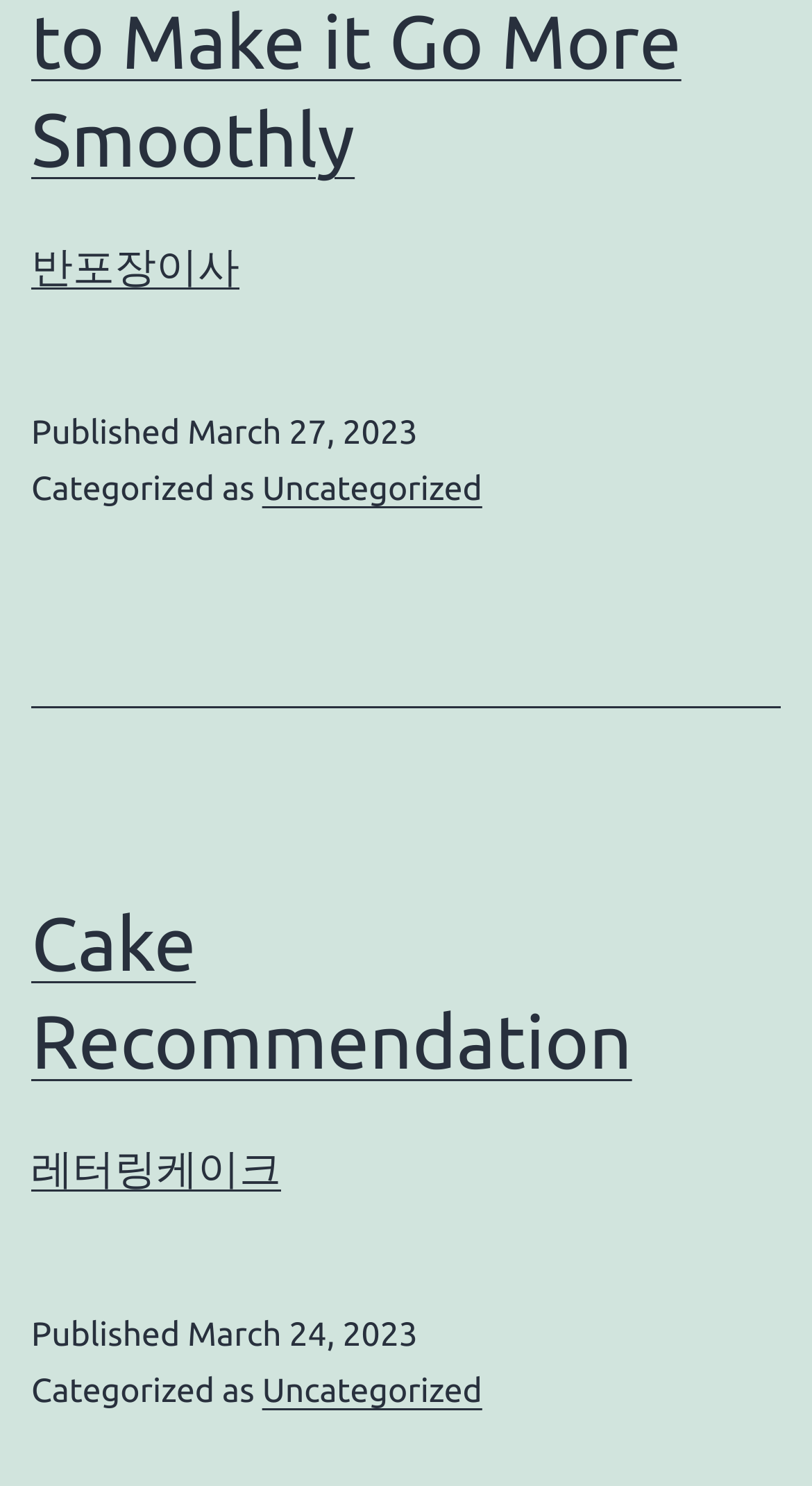What is the date of the 'Cake Recommendation' post?
Examine the screenshot and reply with a single word or phrase.

March 27, 2023